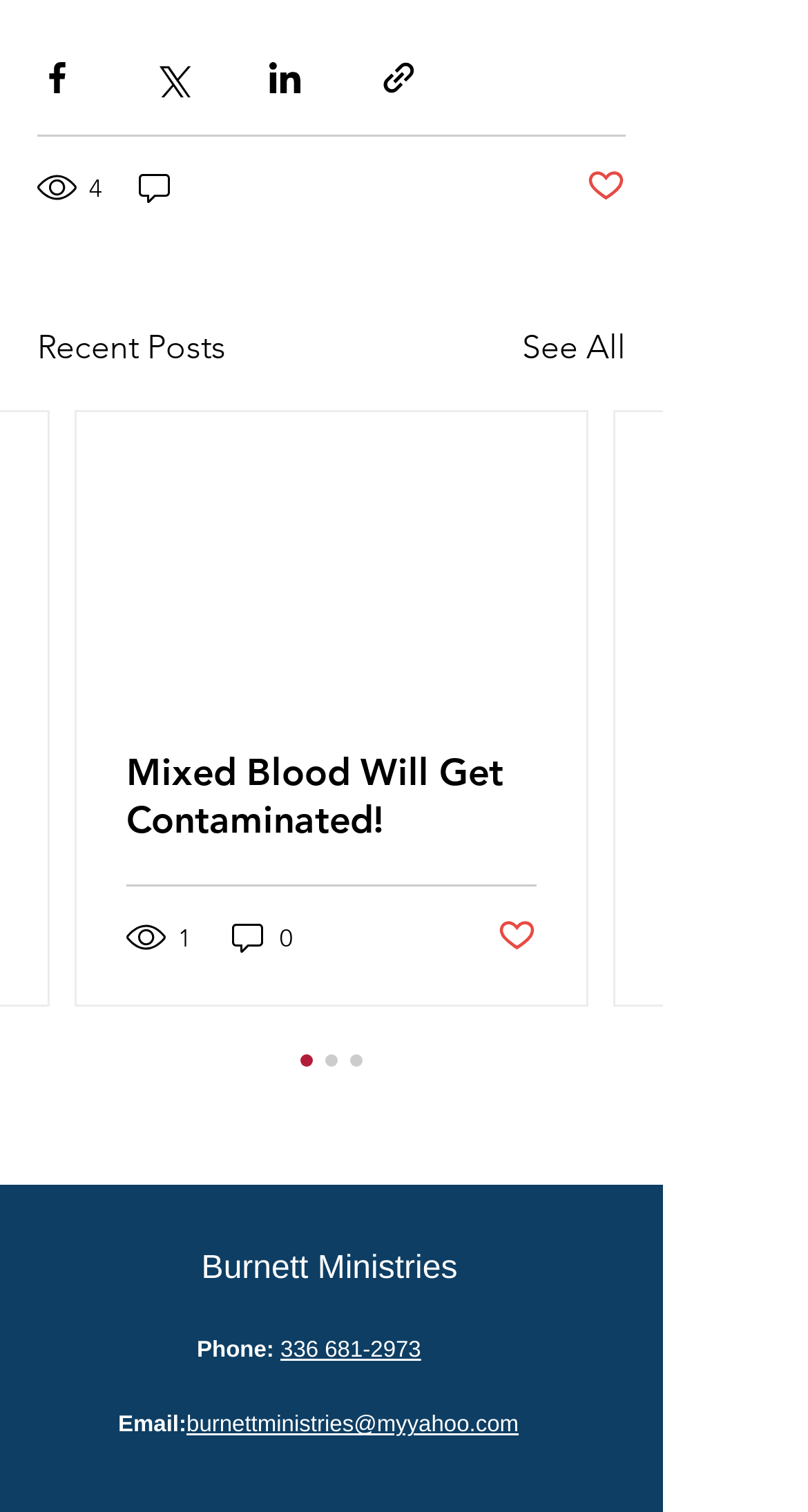Respond with a single word or phrase to the following question: How many social media sharing buttons are there?

4